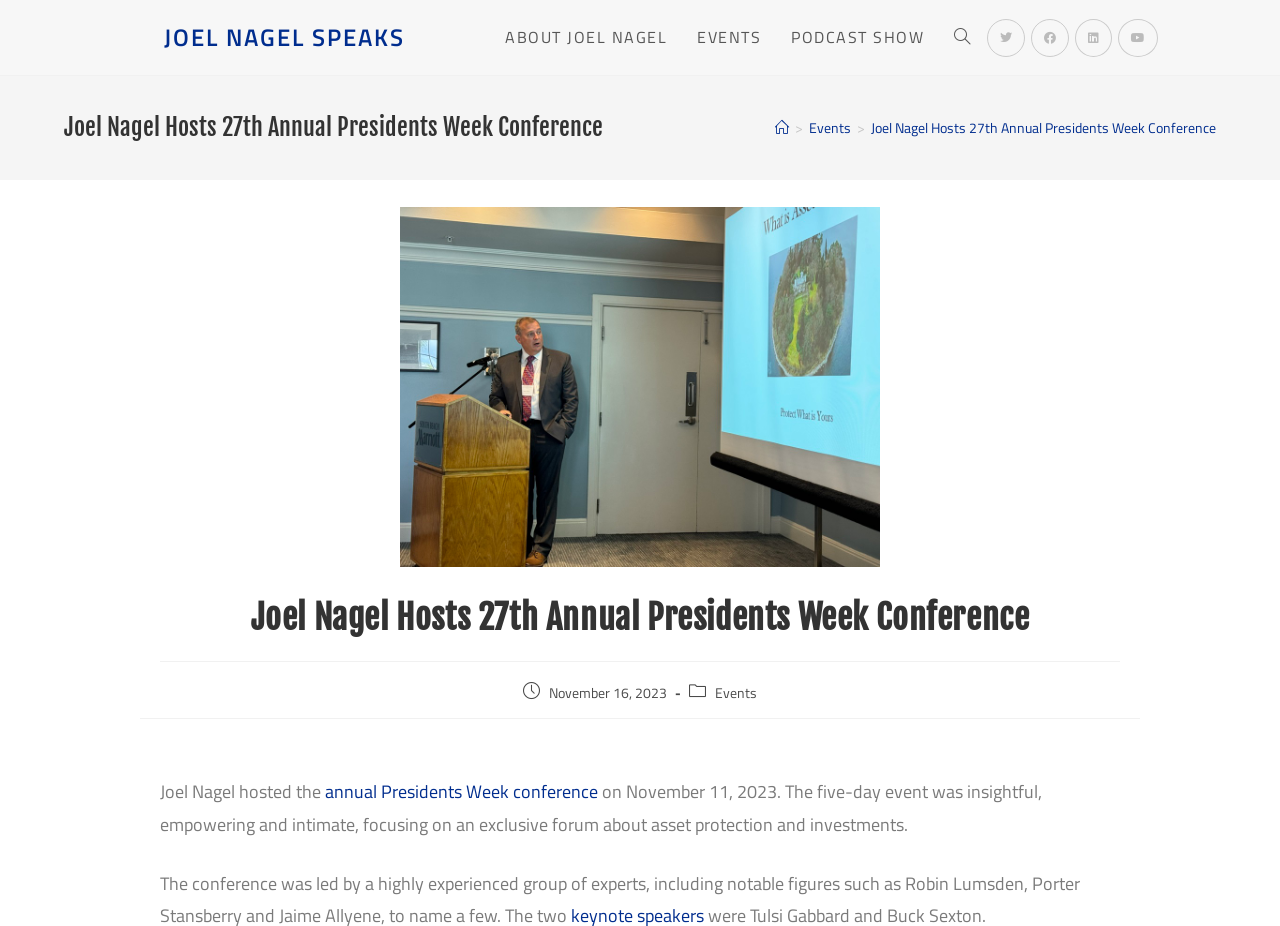Based on the image, please elaborate on the answer to the following question:
How many days was the Presidents Week Conference?

The duration of the Presidents Week Conference can be found in the text 'The five-day event was insightful, empowering and intimate...', which indicates that the conference lasted for 5 days.